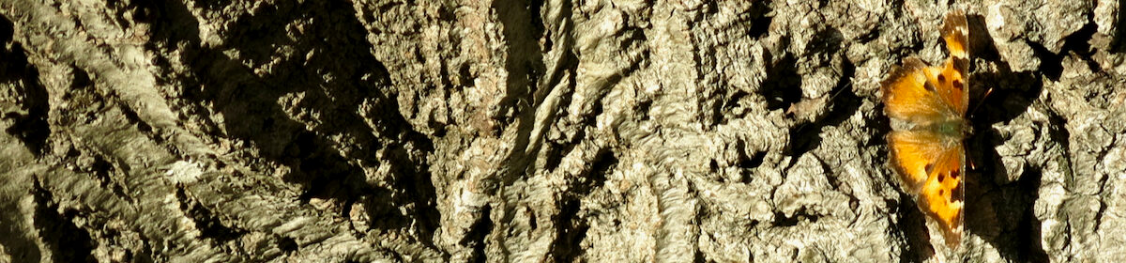Provide a thorough description of the image presented.

The image captures a striking butterfly resting on a textured tree bark. The butterfly's wings display a vibrant orange hue adorned with black spots, creating a beautiful contrast against the earthy tones of the bark. The intricate details of the bark provide a natural backdrop, showcasing the harmony of wildlife and nature. This moment reflects a serene connection to the environment, encapsulating the beauty of small wonders found in everyday settings.